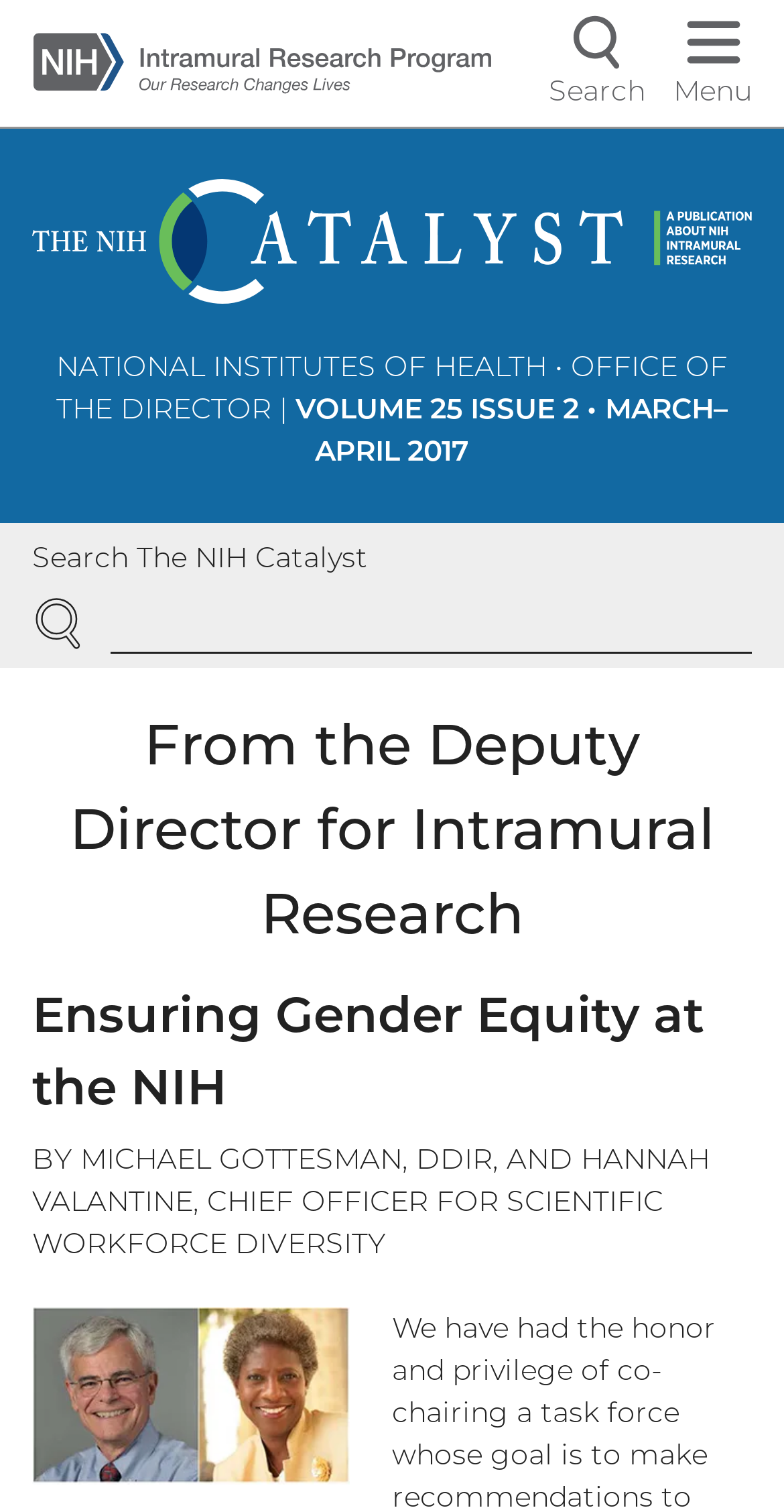What is the name of the publication?
Using the information from the image, provide a comprehensive answer to the question.

I found the answer by looking at the link element with the text 'The NIH Catalyst: A Publication About NIH Intramural Research' which is located at the top of the webpage, indicating that it is a prominent publication related to the NIH Intramural Research Program.